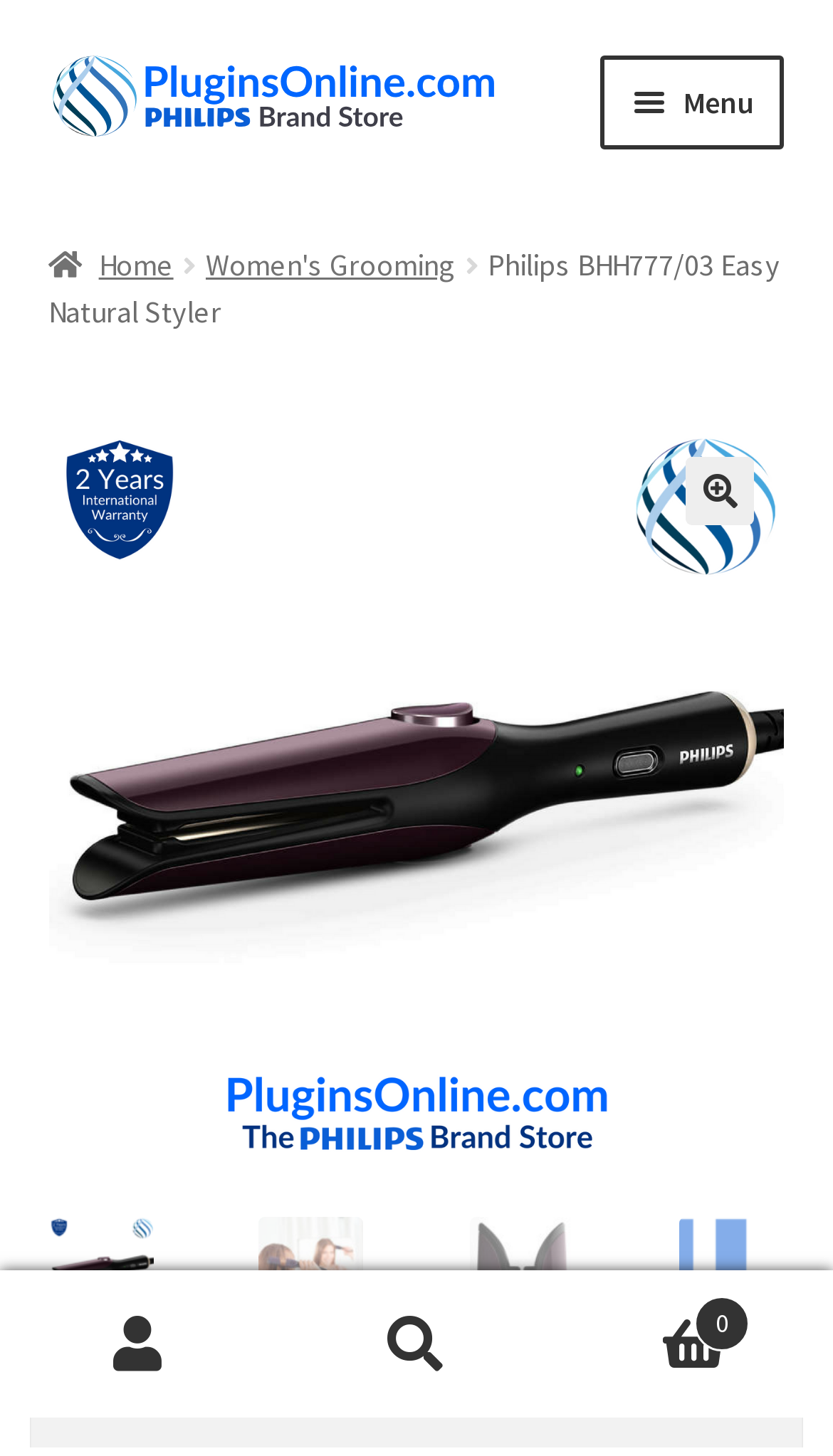Generate a thorough description of the webpage.

The webpage is about the Philips BHH777/03 Easy Natural Styler product on the PluginsOnline website. At the top left, there are two "Skip to" links, one for navigation and one for content. Next to them is the PluginsOnline logo, which is an image. 

Below the logo, there is a primary navigation menu with links to Home, Shop, My account, About, Contact, and Privacy Policy. The menu also has a button to expand child menus. 

On the same level as the primary navigation, there is a breadcrumbs navigation section. It displays the product's category hierarchy, starting from Home, then Women's Grooming, and finally the product name, Philips BHH777/03 Easy Natural Styler. 

On the right side of the breadcrumbs section, there is a search icon and a link to the product page. Below the breadcrumbs section, there is a large product image that takes up most of the page's width. 

At the bottom of the page, there are four small images, possibly product recommendations or related products. On the bottom left, there are links to My Account and Search. On the bottom right, there is a cart icon with a count of 0 items. The search function is located at the very bottom of the page, with a search box and a search button.